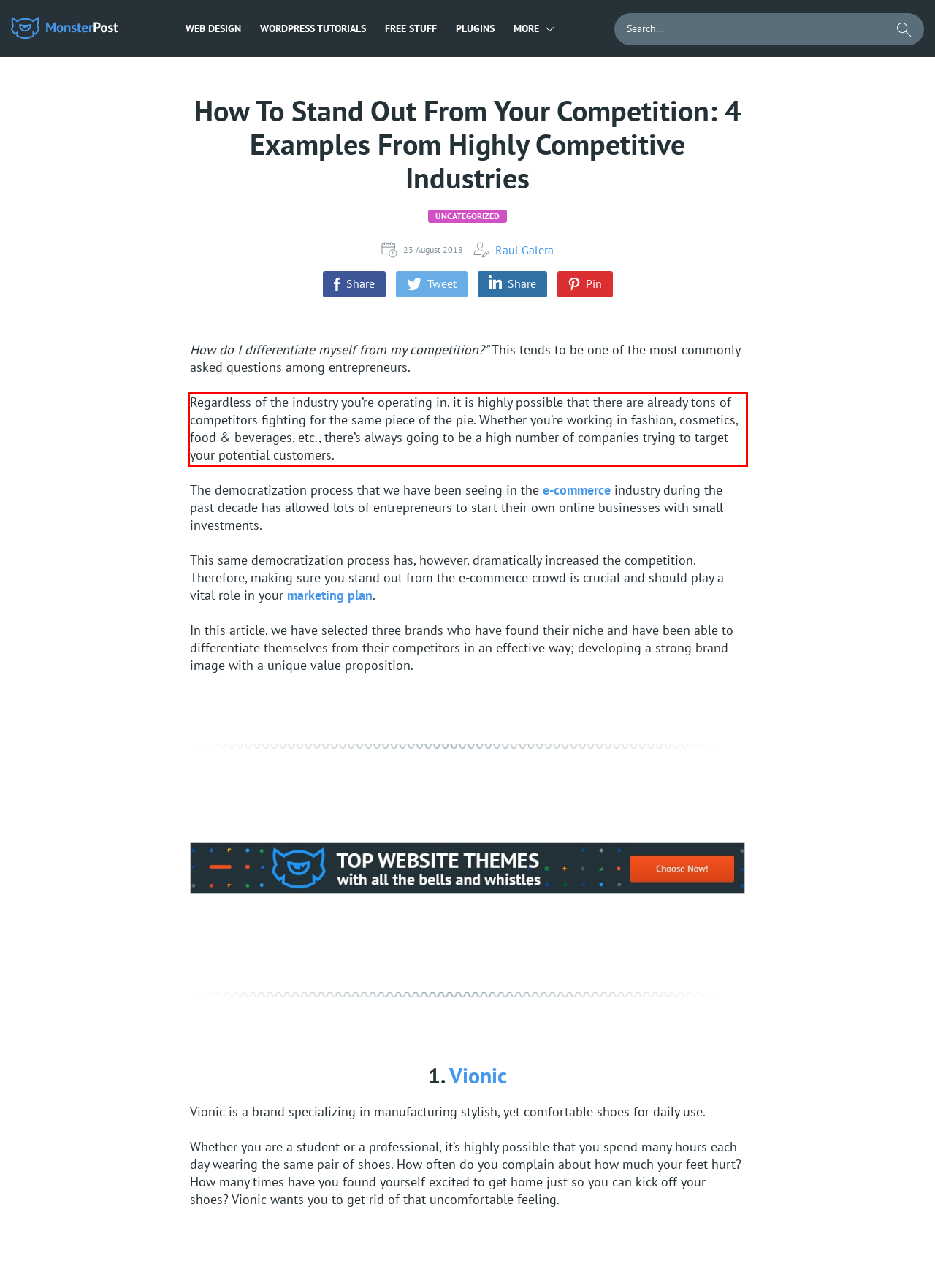Identify the text inside the red bounding box in the provided webpage screenshot and transcribe it.

Regardless of the industry you’re operating in, it is highly possible that there are already tons of competitors fighting for the same piece of the pie. Whether you’re working in fashion, cosmetics, food & beverages, etc., there’s always going to be a high number of companies trying to target your potential customers.